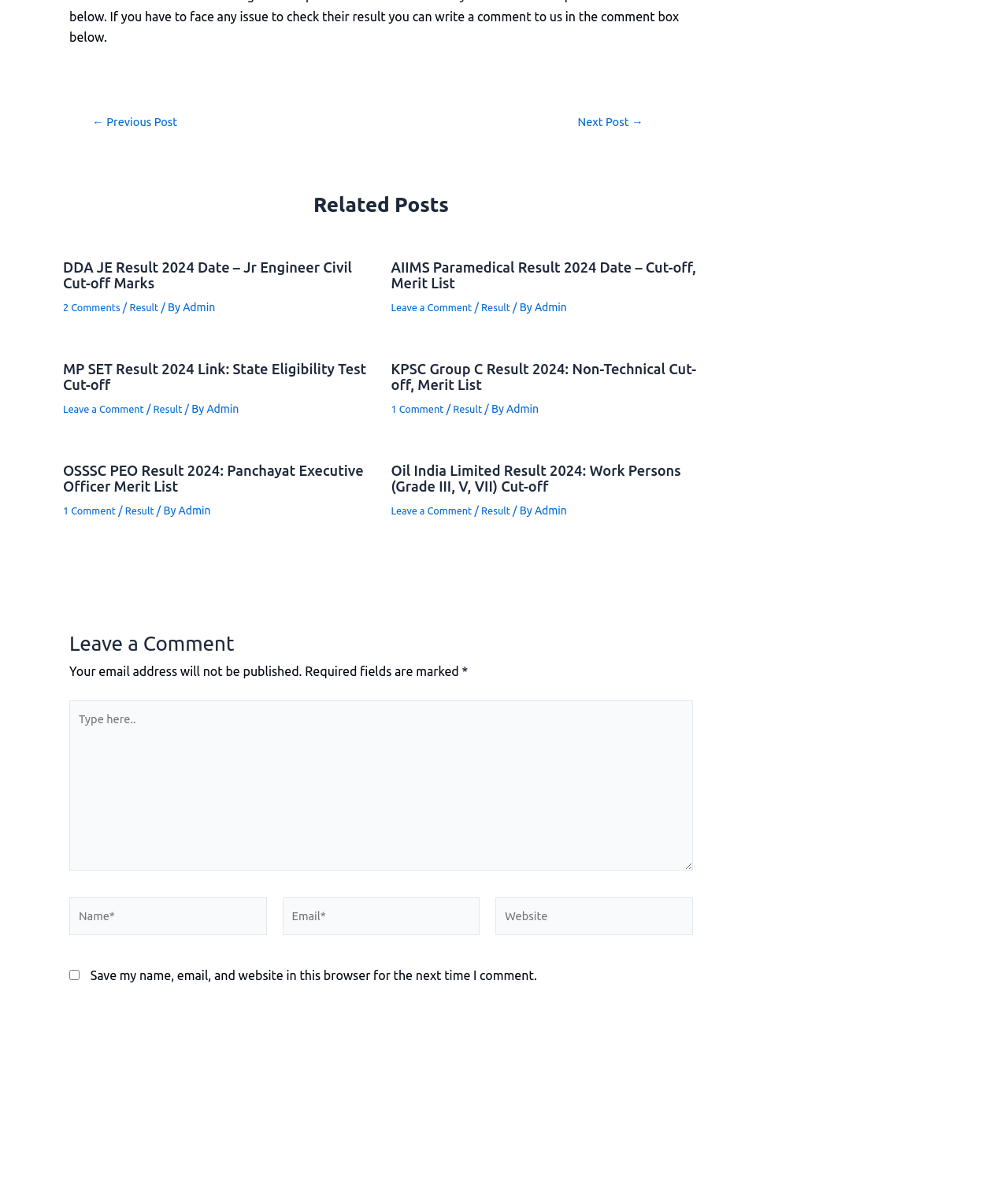Determine the bounding box of the UI element mentioned here: "Next Post →". The coordinates must be in the format [left, top, right, bottom] with values ranging from 0 to 1.

[0.529, 0.096, 0.682, 0.107]